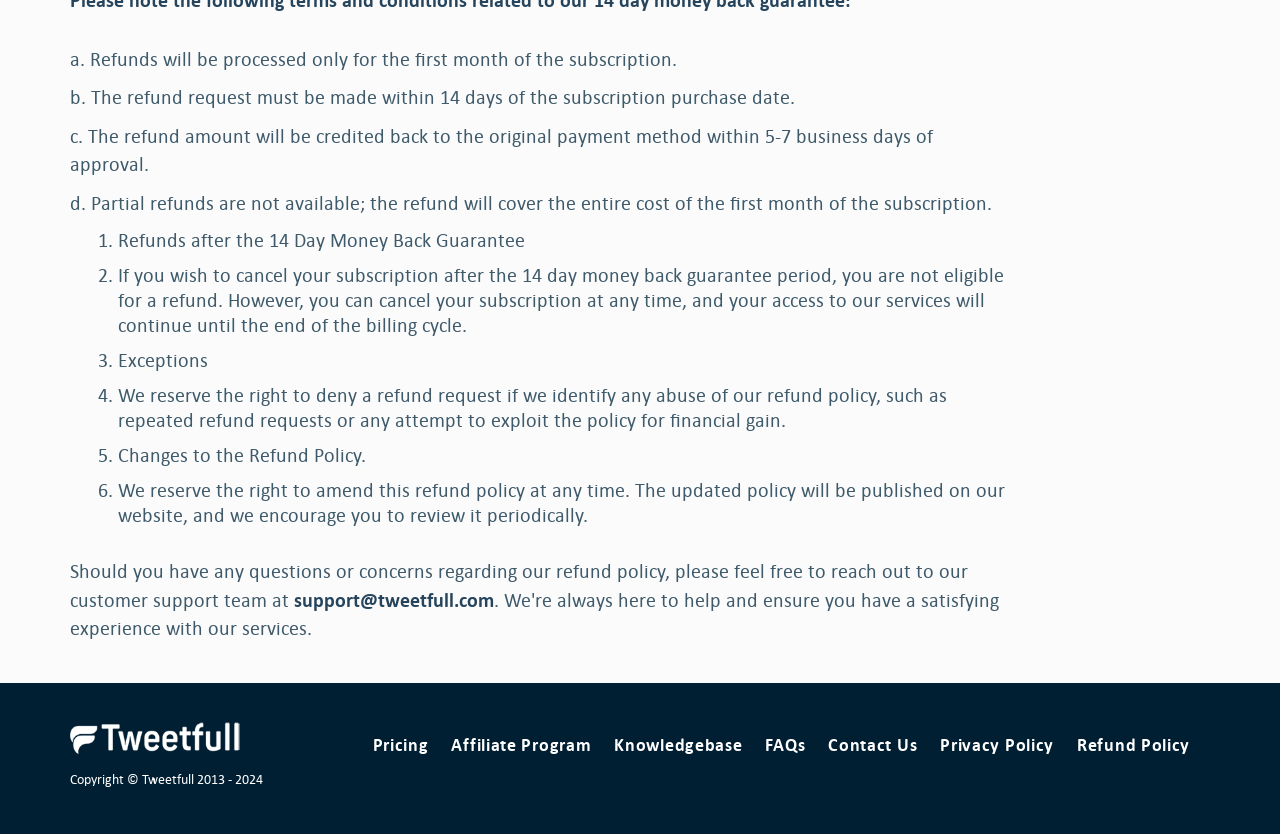Locate the UI element described by Pricing in the provided webpage screenshot. Return the bounding box coordinates in the format (top-left x, top-left y, bottom-right x, bottom-right y), ensuring all values are between 0 and 1.

[0.291, 0.878, 0.335, 0.908]